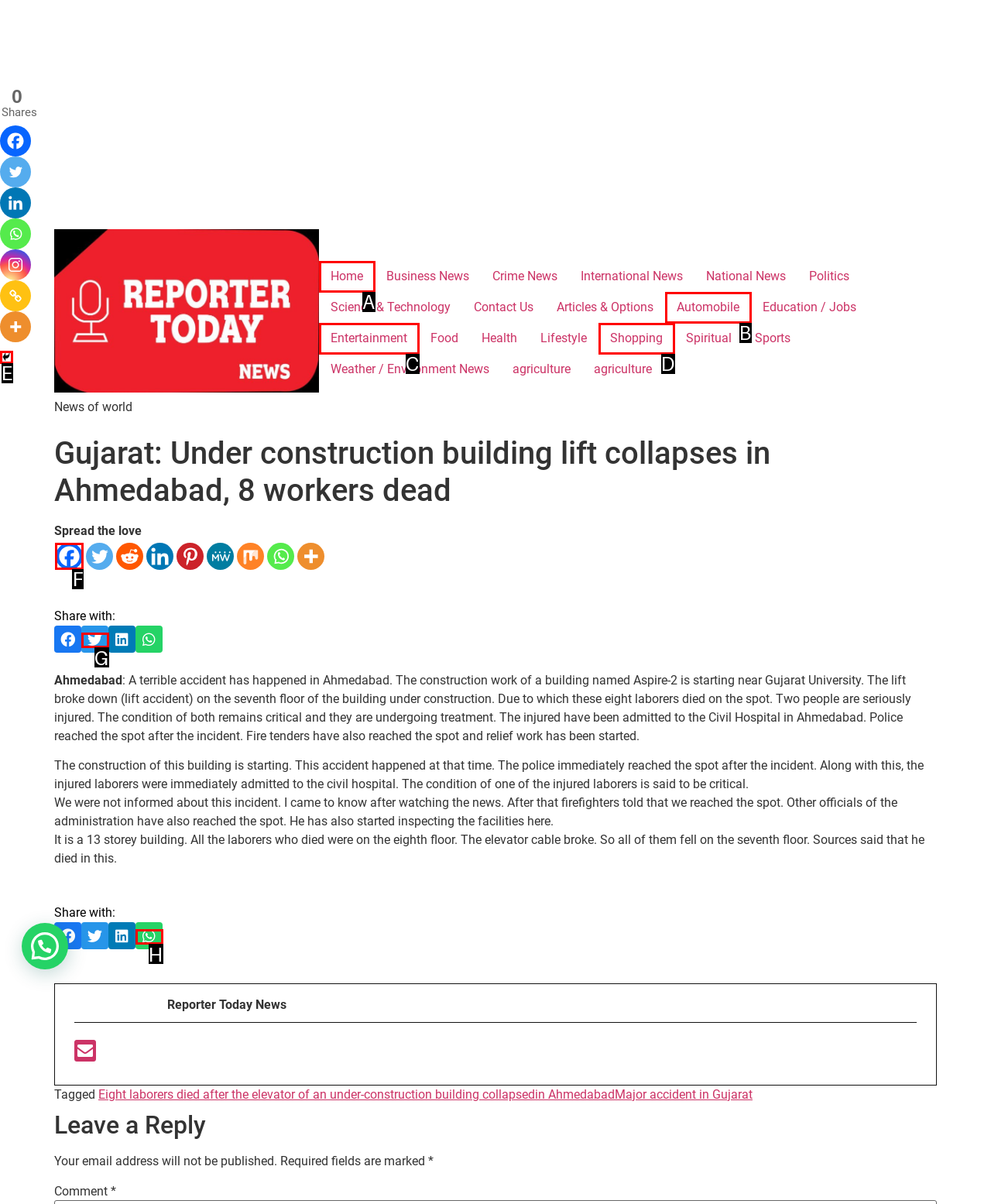Tell me which one HTML element I should click to complete the following task: Share the article on Facebook Answer with the option's letter from the given choices directly.

F